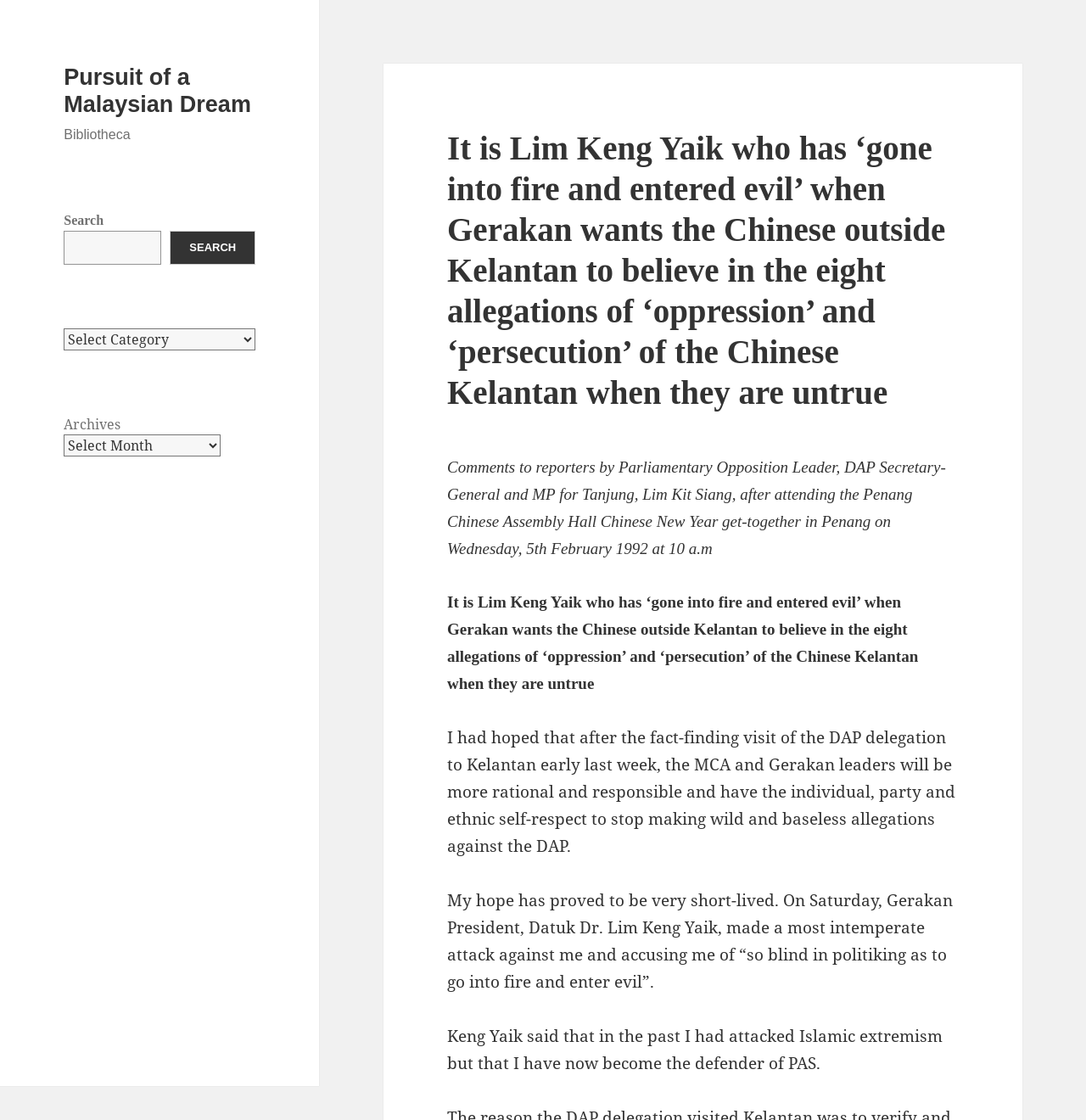Using the description: "Search", identify the bounding box of the corresponding UI element in the screenshot.

[0.156, 0.206, 0.235, 0.236]